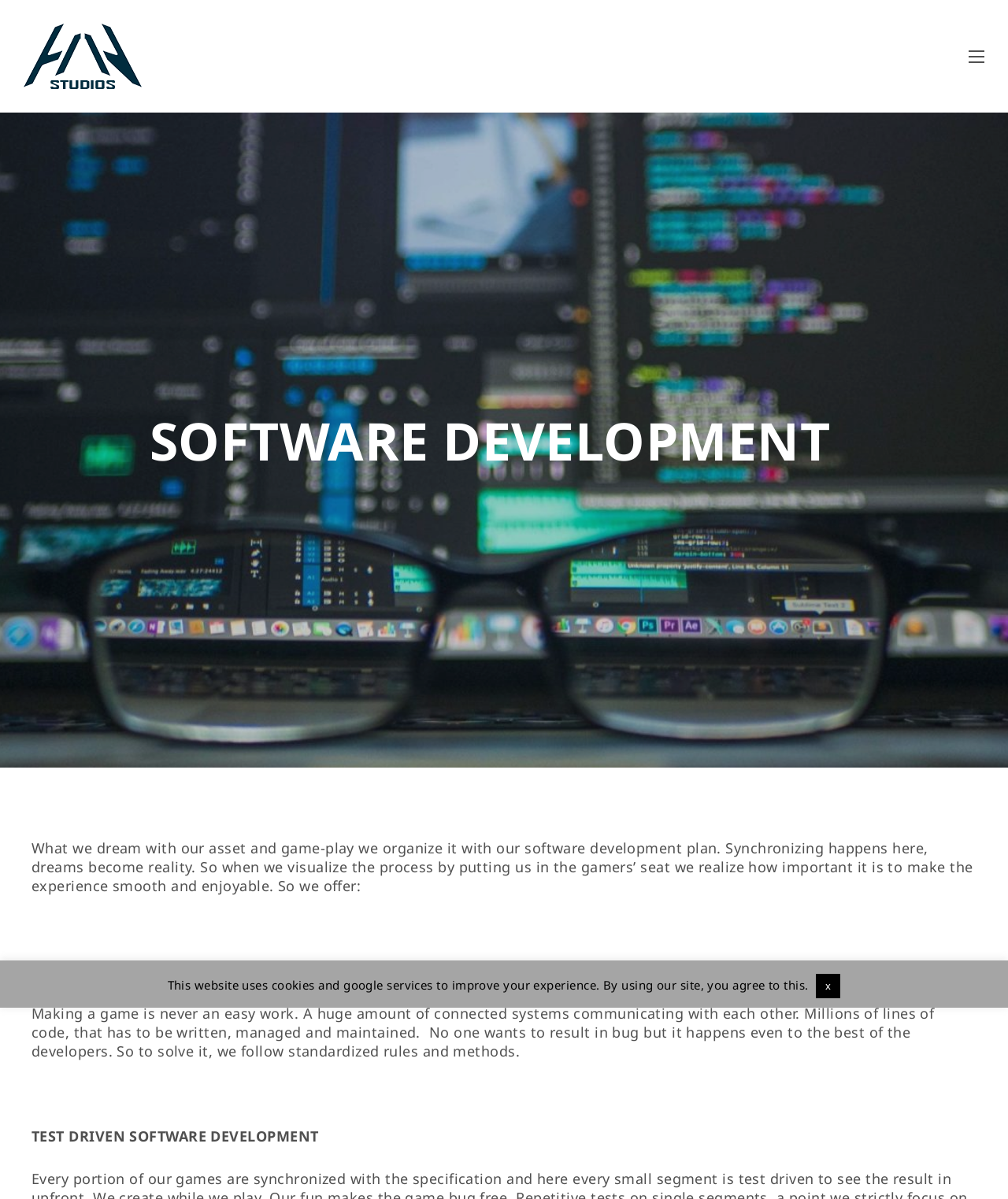Using the element description: "x", determine the bounding box coordinates. The coordinates should be in the format [left, top, right, bottom], with values between 0 and 1.

[0.809, 0.812, 0.834, 0.833]